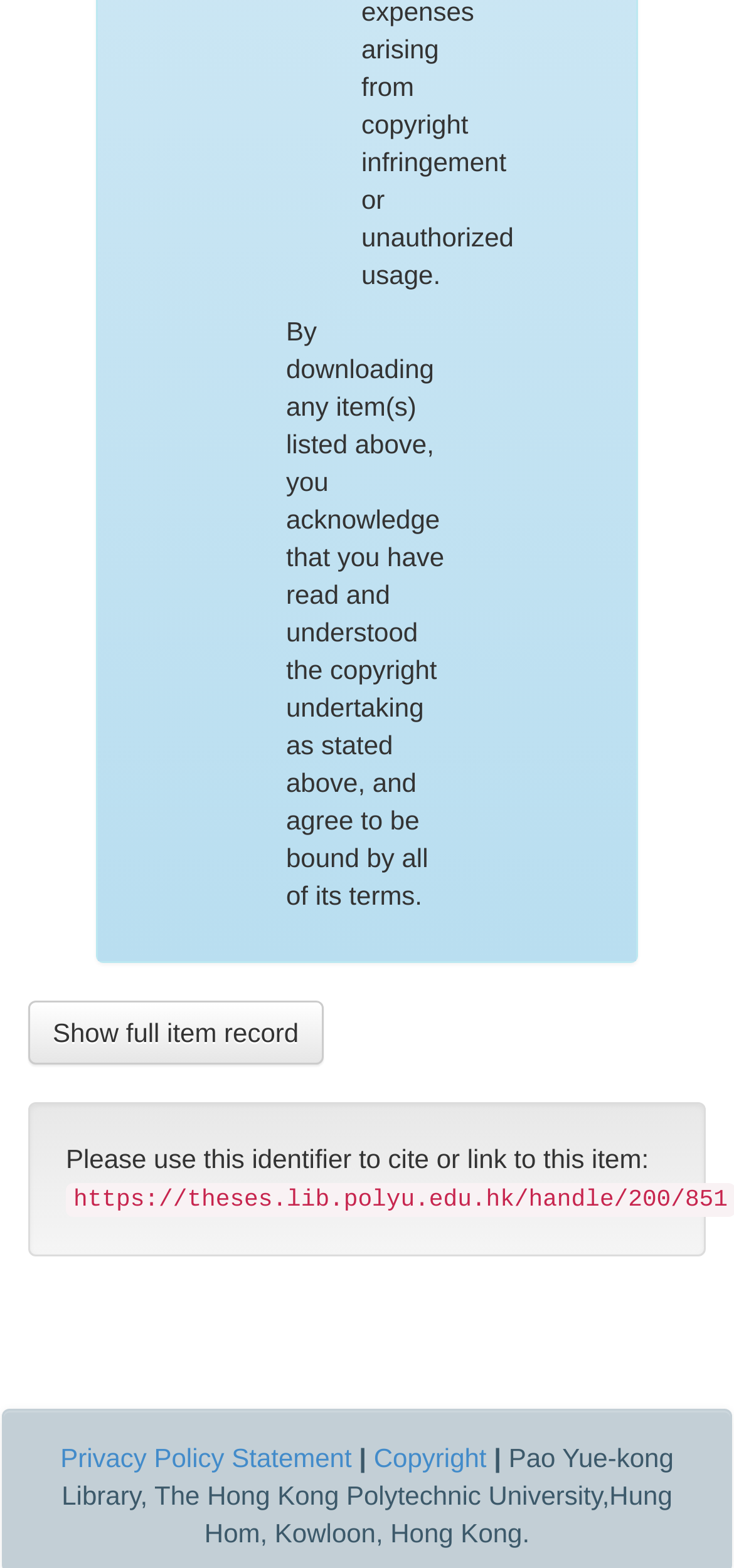Provide a short answer to the following question with just one word or phrase: What is the relationship between the item and the library?

The item is hosted by the library